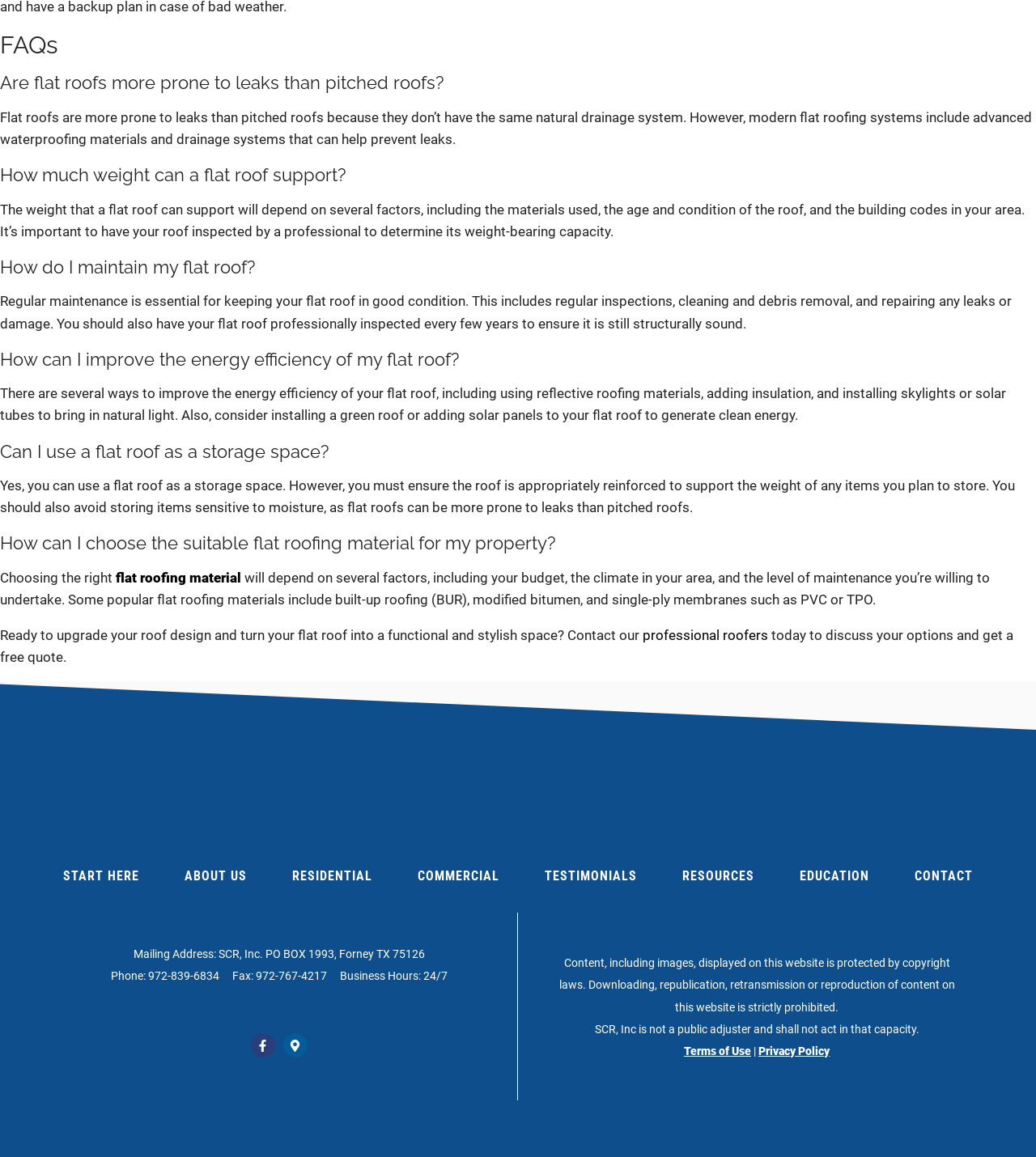Pinpoint the bounding box coordinates of the element that must be clicked to accomplish the following instruction: "Read terms of use". The coordinates should be in the format of four float numbers between 0 and 1, i.e., [left, top, right, bottom].

[0.66, 0.926, 0.725, 0.937]